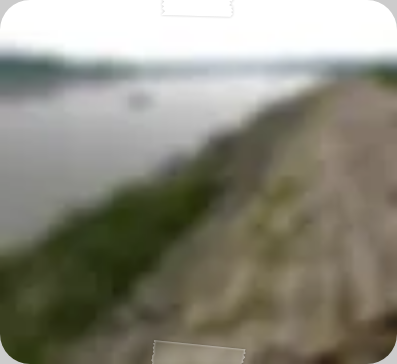What is the broader context of the image?
Please interpret the details in the image and answer the question thoroughly.

The image serves as a poignant reminder of the ongoing challenges related to water management policies and climate change, highlighting the complex relationship between environmental resources and political decision-making. This suggests that the image is not just a simple depiction of a river embankment, but rather a representation of the larger issues surrounding sustainable resource management and the impact of human activities on the environment.